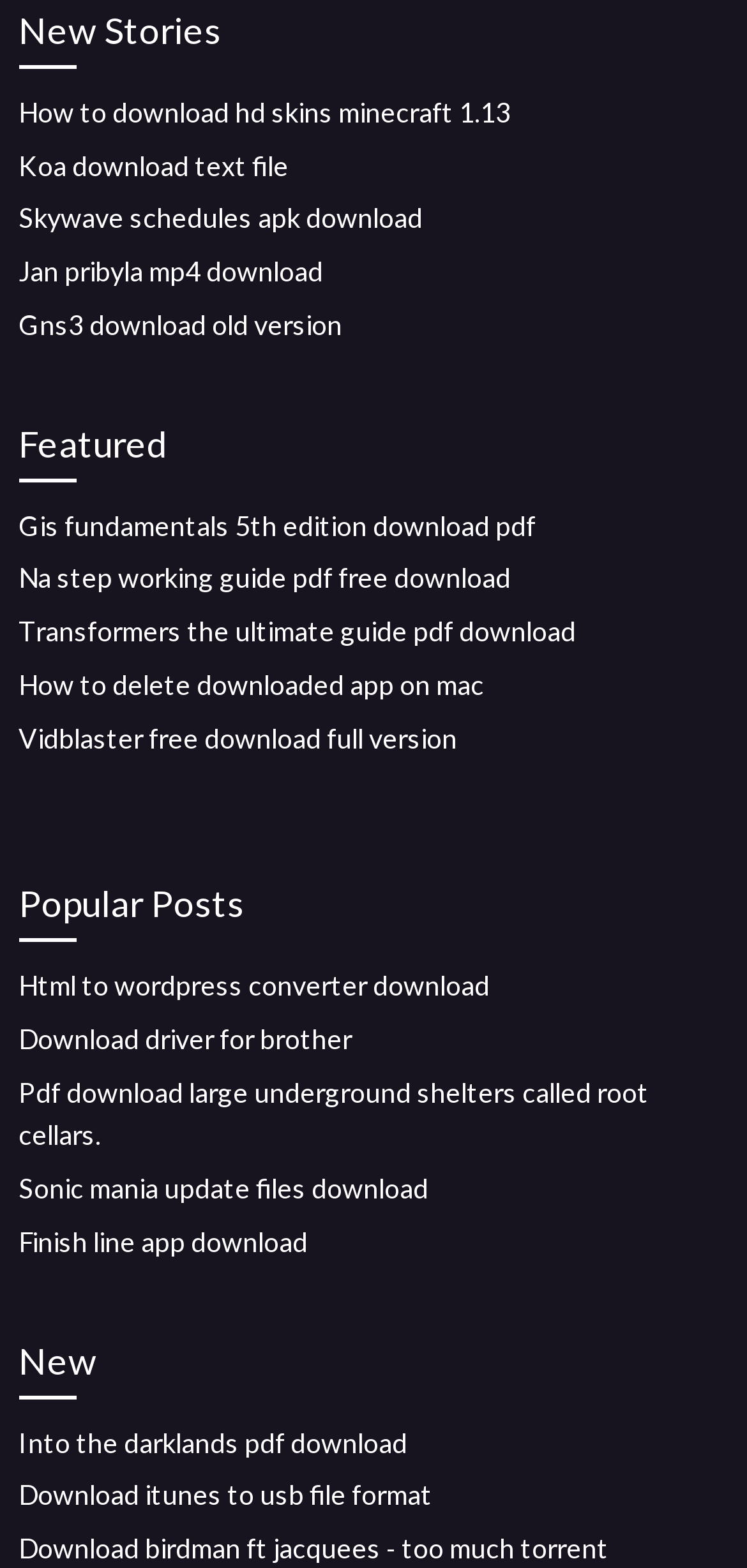How many categories are present on the webpage?
Please provide a detailed and comprehensive answer to the question.

The webpage has 4 categories, namely 'New Stories', 'Featured', 'Popular Posts', and 'New'.